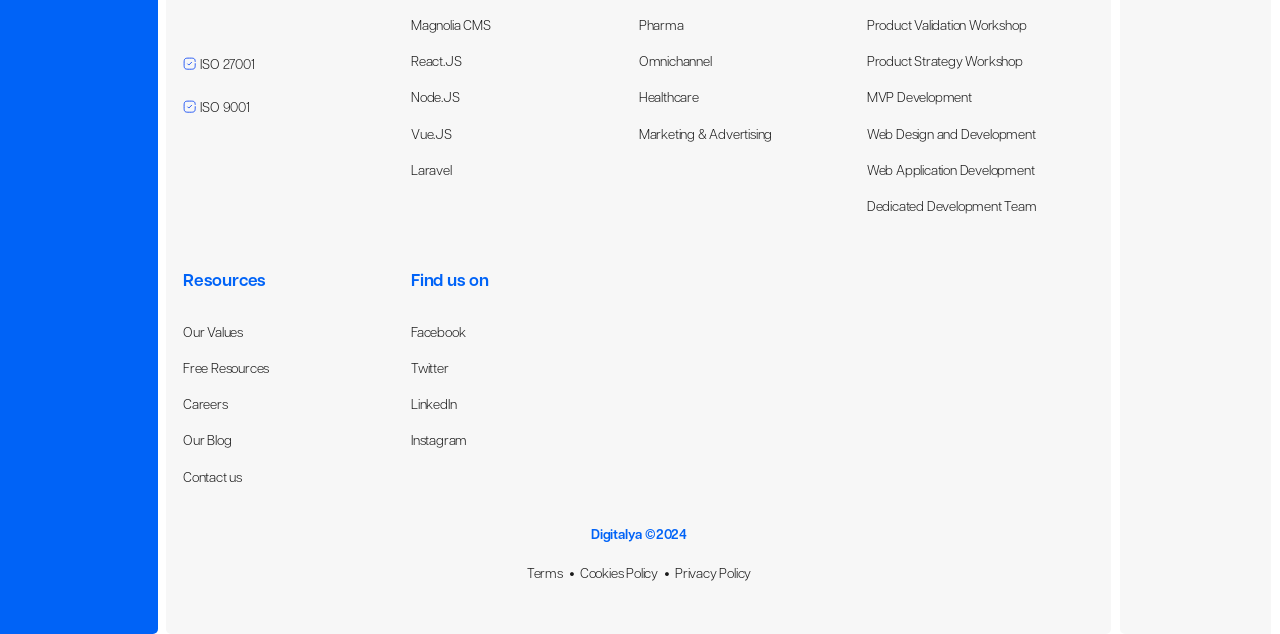Use a single word or phrase to answer the question:
What is the last link in the 'Resources' section?

Contact us